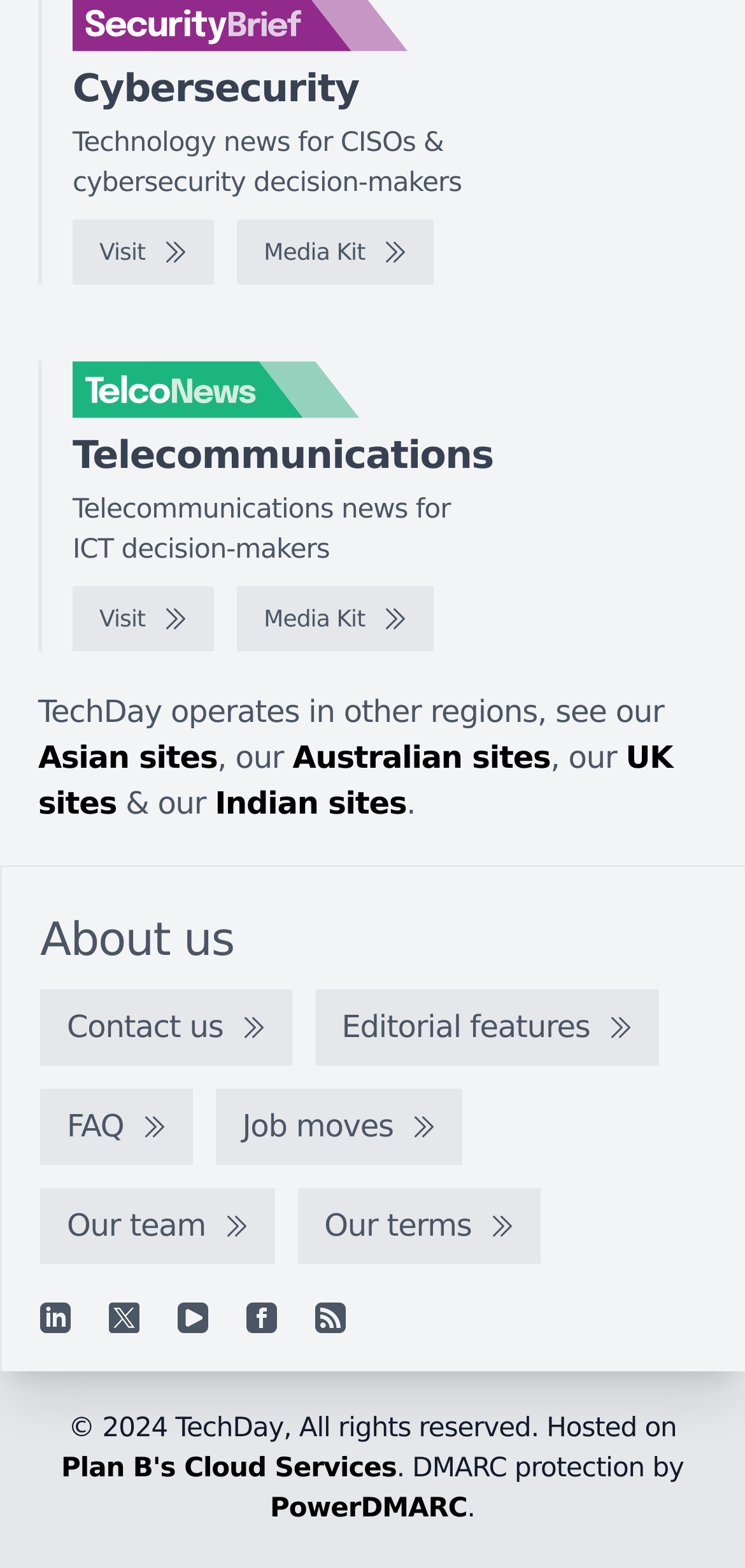Extract the bounding box for the UI element that matches this description: "Plan B's Cloud Services".

[0.082, 0.927, 0.532, 0.947]